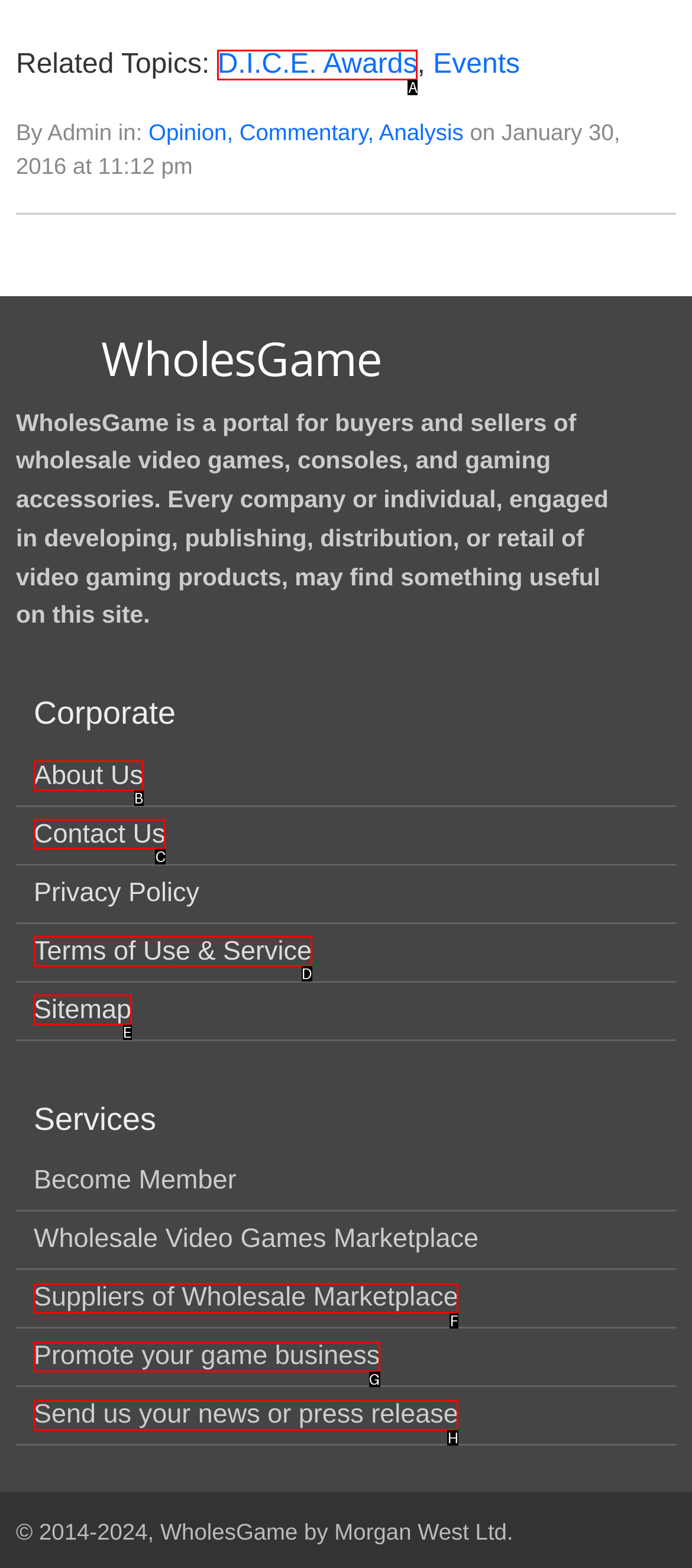To perform the task "Click on the 'D.I.C.E. Awards' link", which UI element's letter should you select? Provide the letter directly.

A